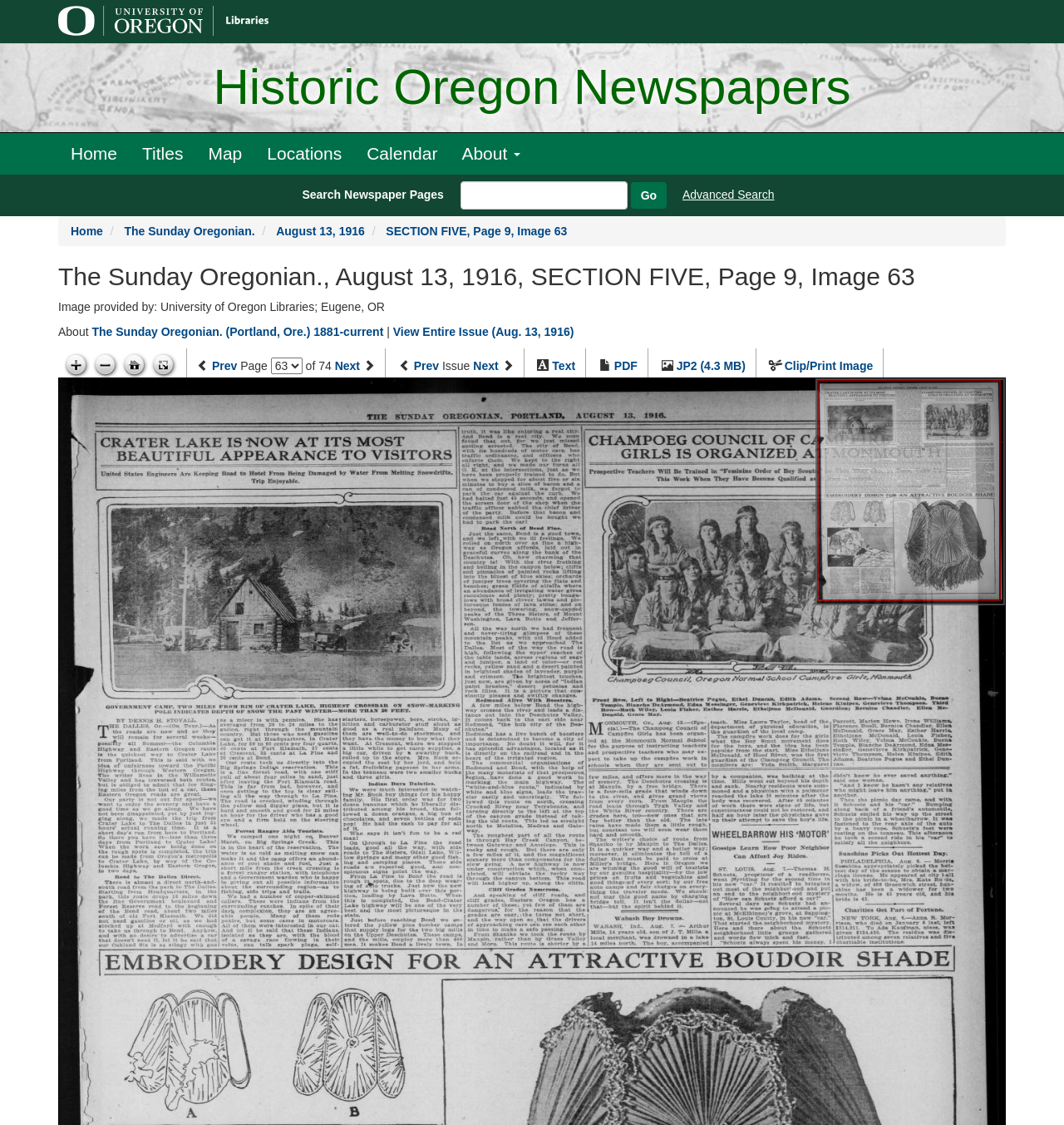Identify the bounding box coordinates for the element that needs to be clicked to fulfill this instruction: "Go to Next page". Provide the coordinates in the format of four float numbers between 0 and 1: [left, top, right, bottom].

[0.315, 0.319, 0.338, 0.331]